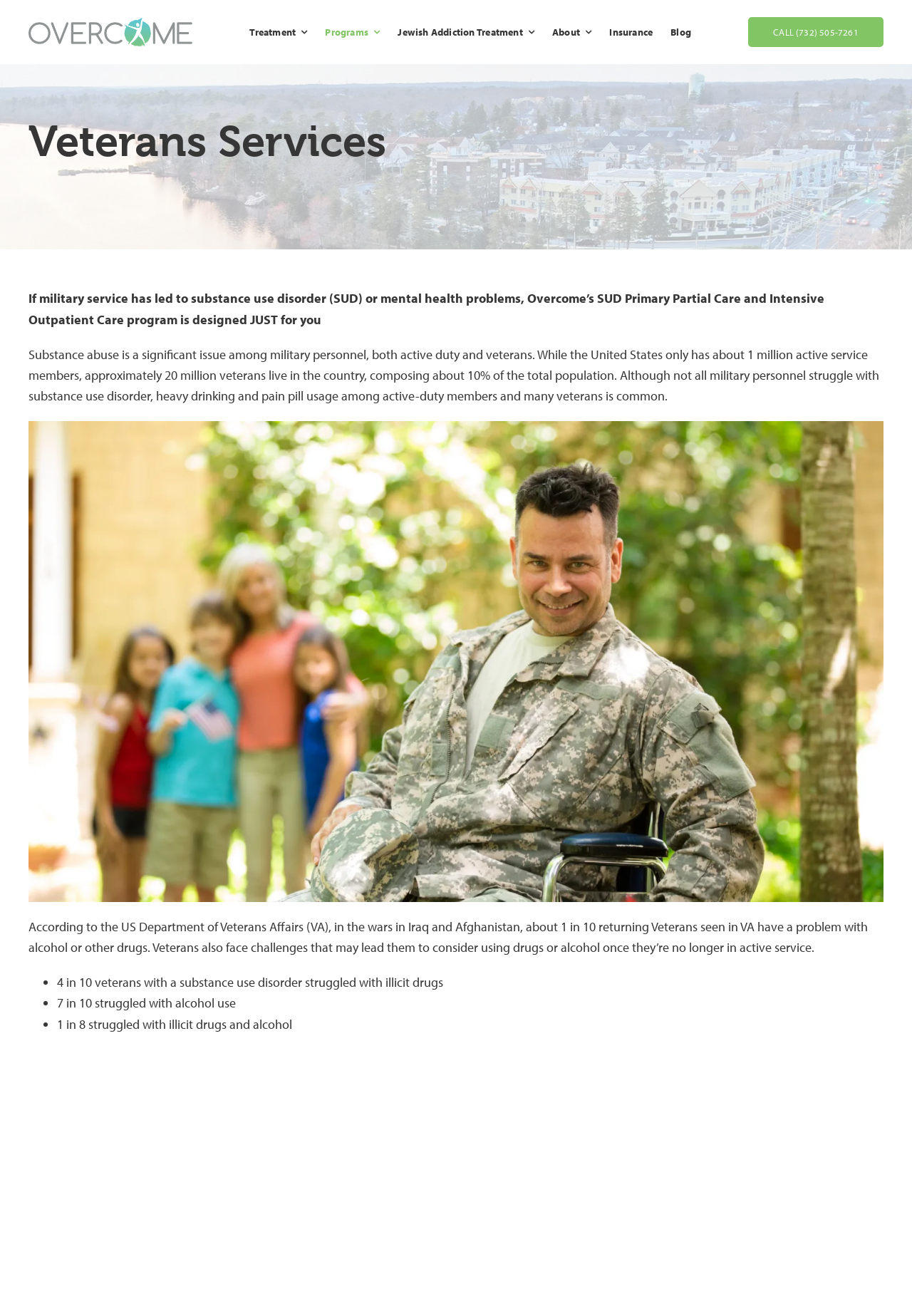Based on the image, provide a detailed response to the question:
How many links are in the main menu?

I counted the number of link elements under the navigation element with the text 'Main menu', which are 'Treatment', 'Programs', 'Jewish Addiction Treatment', 'About', 'Insurance', and 'Blog'.